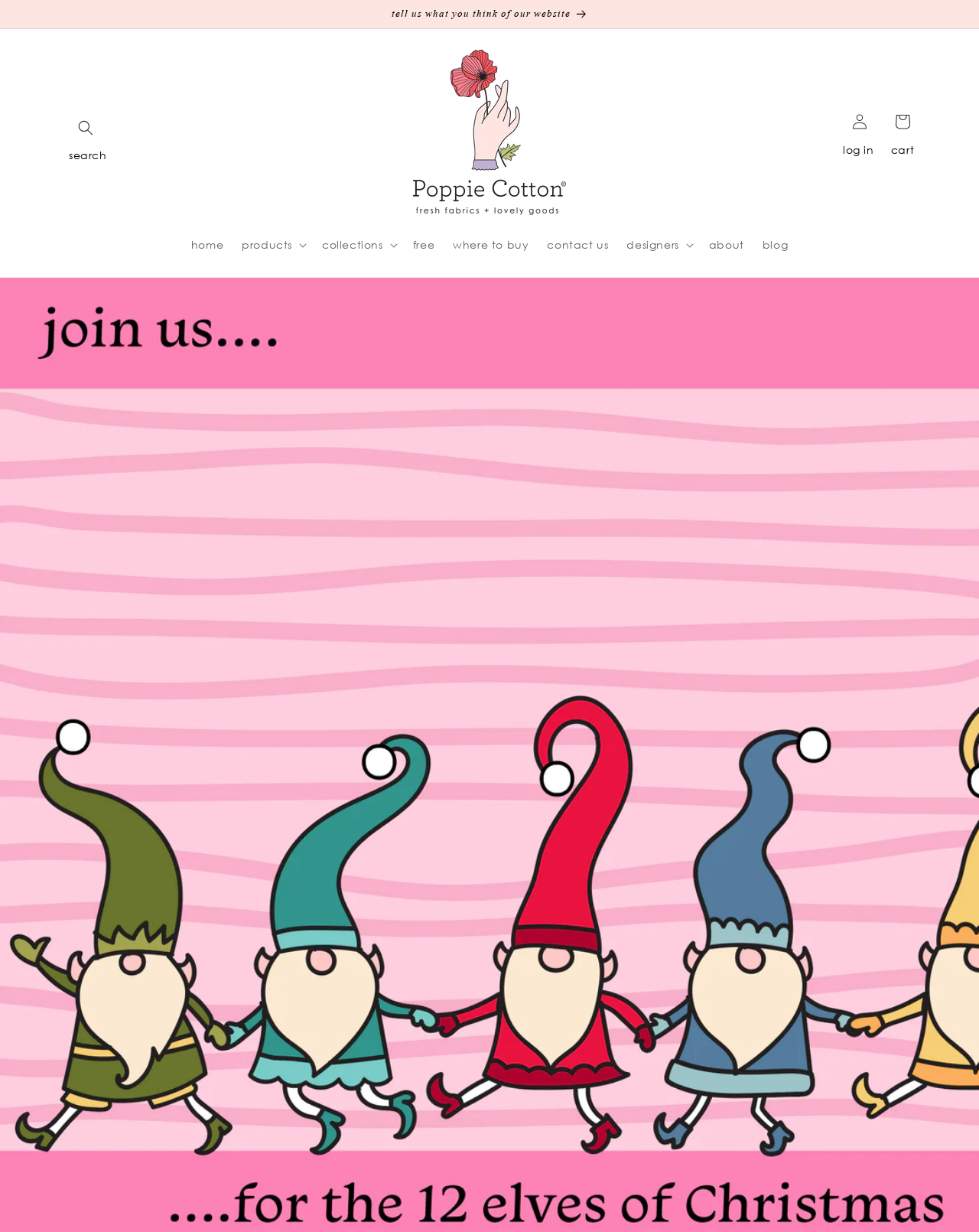Please identify the bounding box coordinates of where to click in order to follow the instruction: "log in to your account".

[0.861, 0.085, 0.895, 0.112]